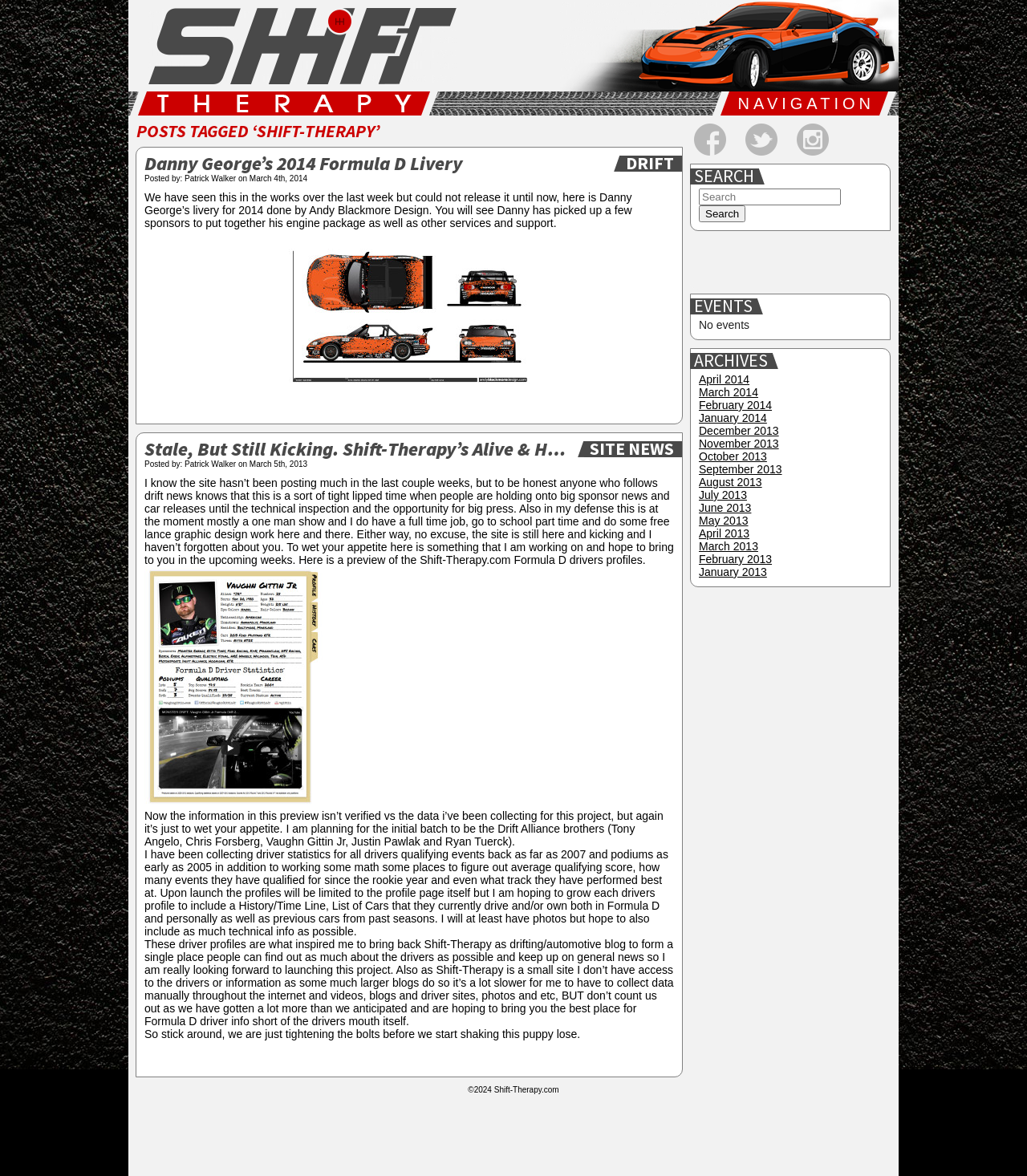Reply to the question below using a single word or brief phrase:
How many months are listed in the archives?

12